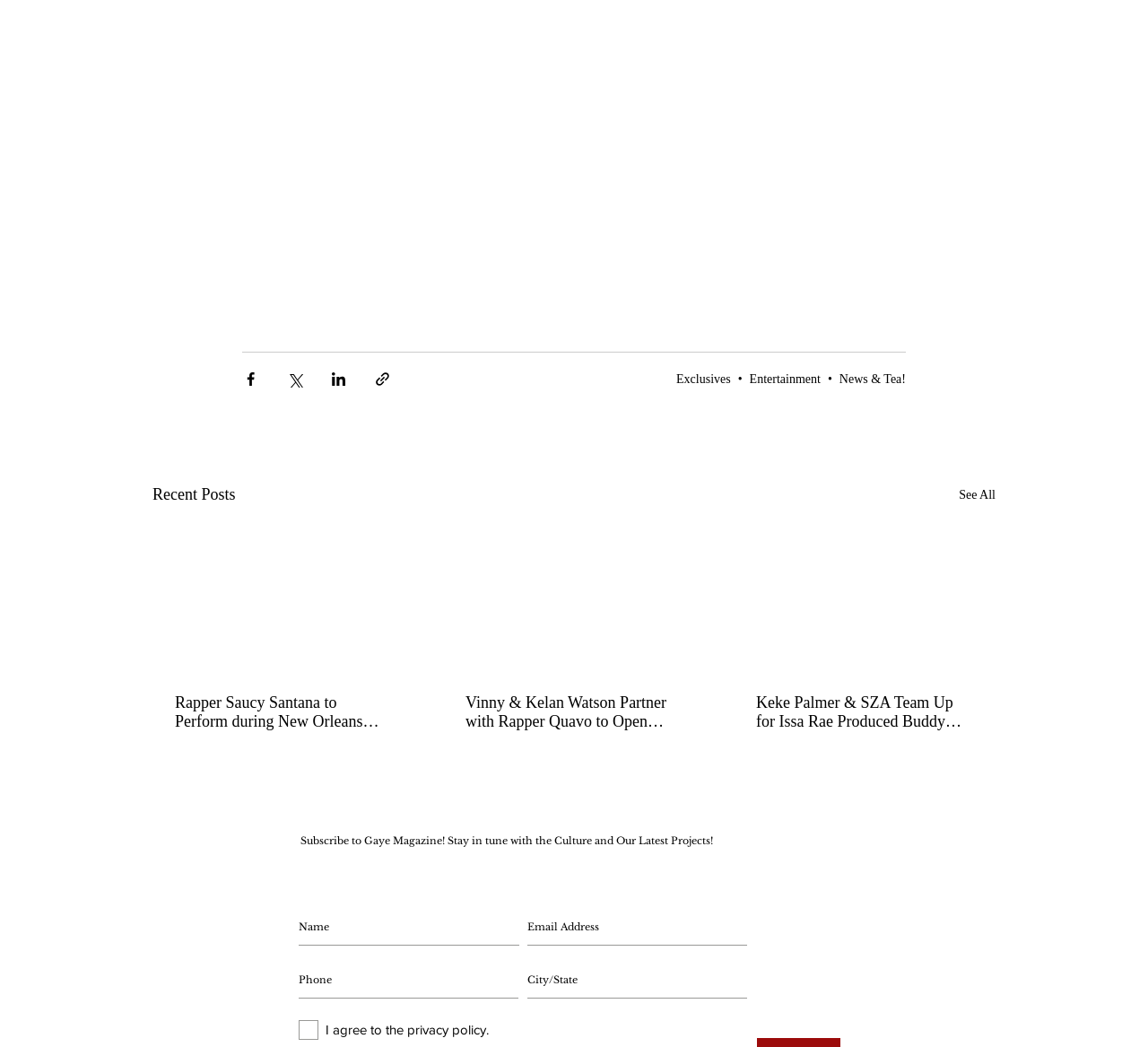What is the purpose of the buttons at the top?
Provide a short answer using one word or a brief phrase based on the image.

Share articles